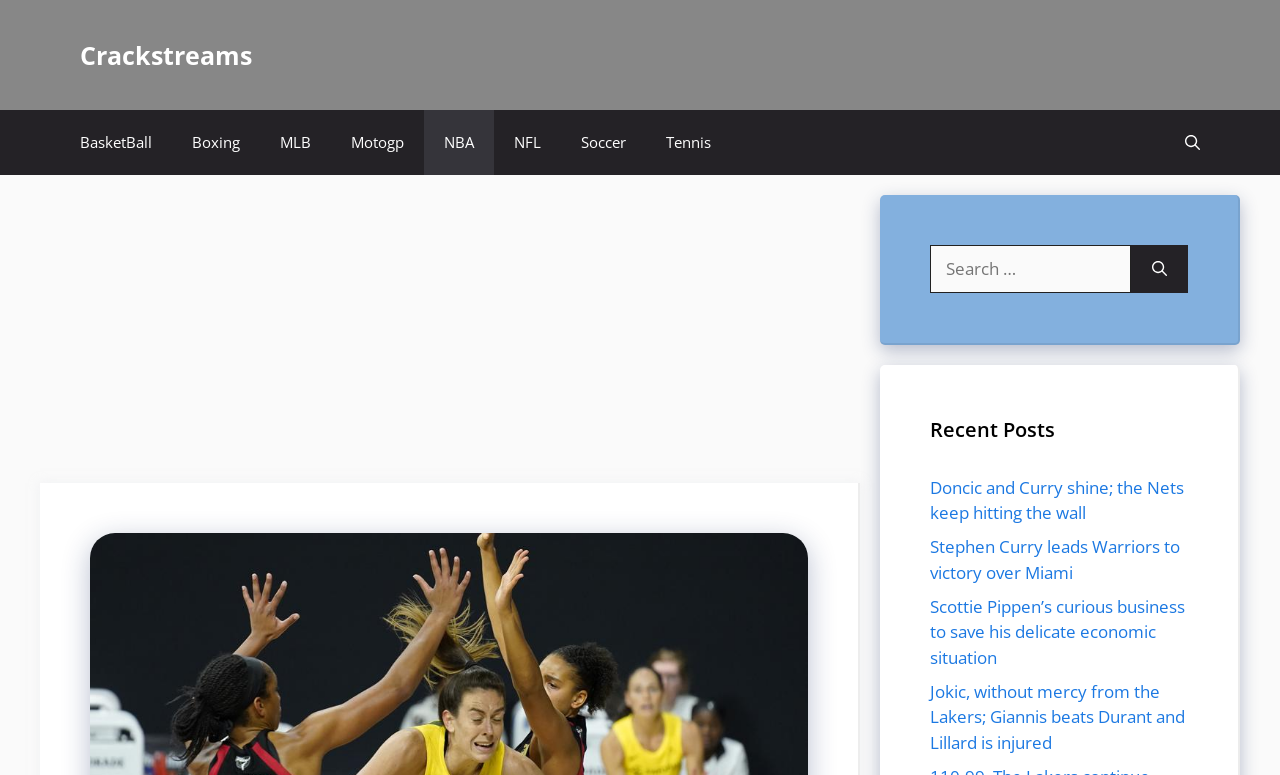Answer in one word or a short phrase: 
How many recent posts are displayed?

4